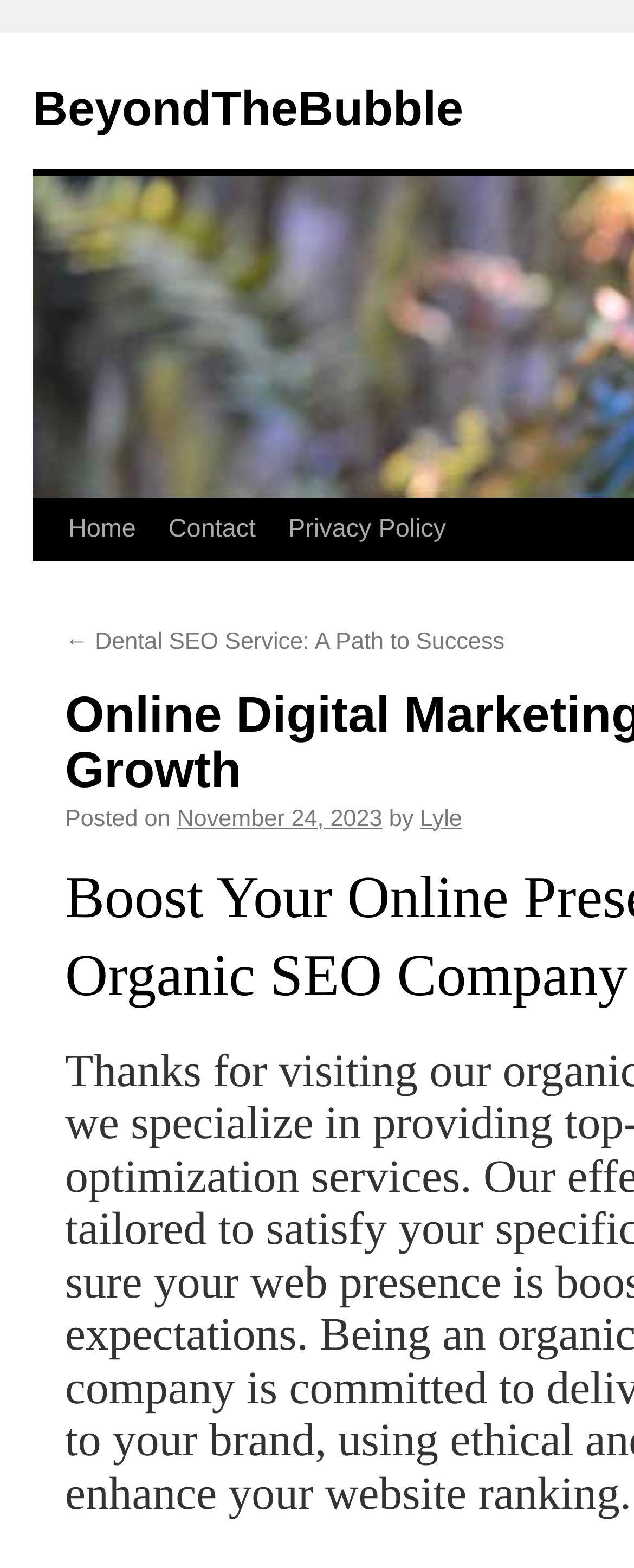Find the bounding box coordinates for the area that must be clicked to perform this action: "read previous article".

[0.103, 0.401, 0.796, 0.418]